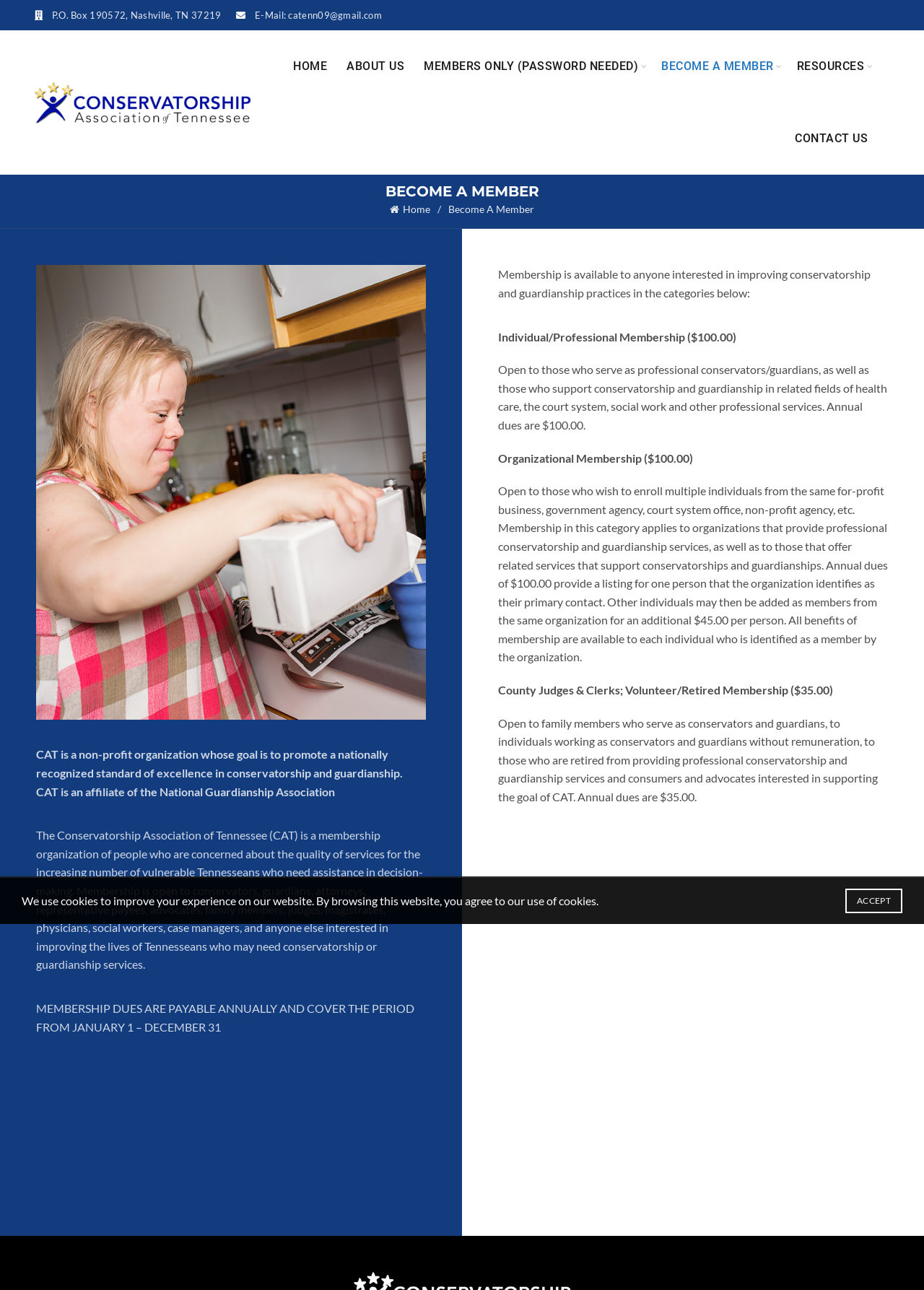Please answer the following question as detailed as possible based on the image: 
What is the email address of CATENN?

I found the email address of CATENN by looking at the top section of the webpage, where it lists the contact information. The email address is 'catenn09@gmail.com'.